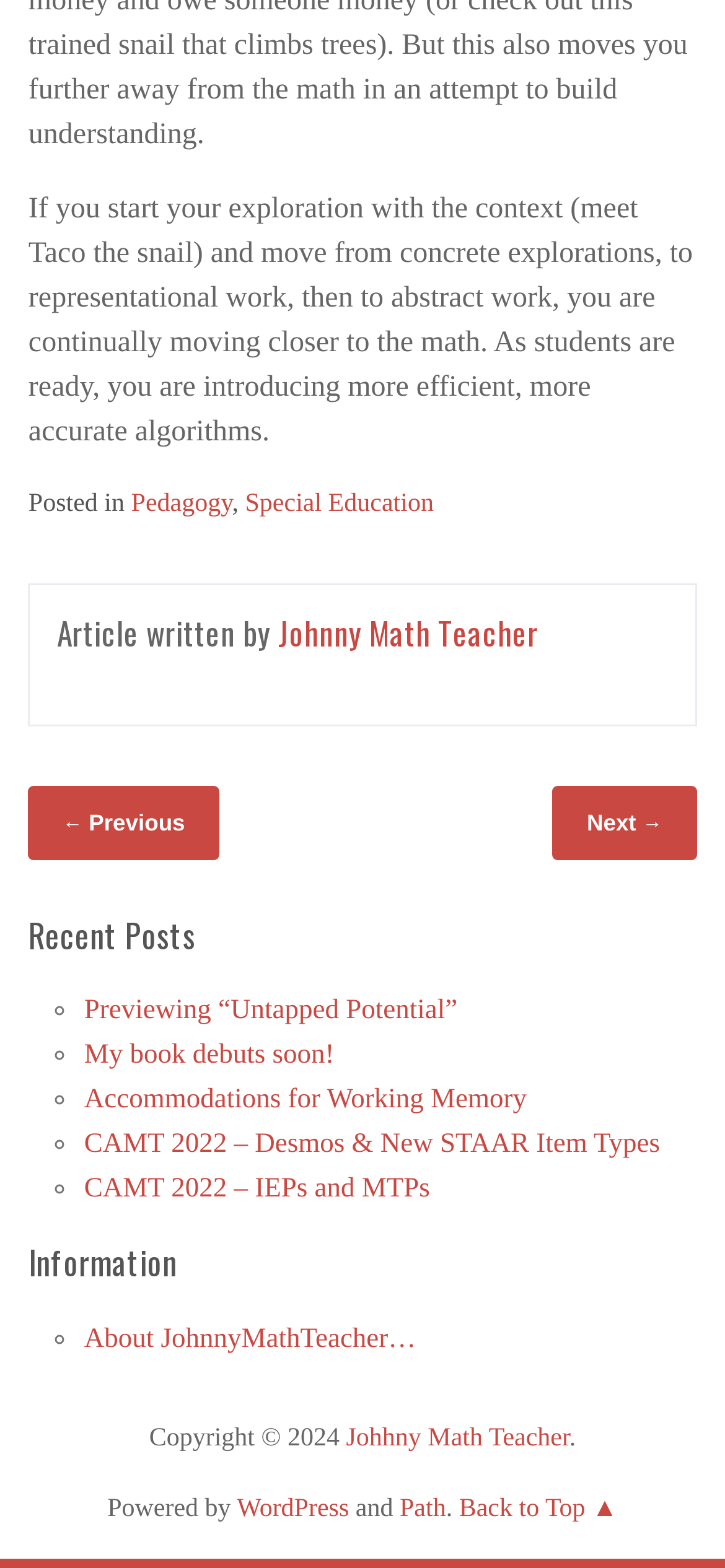Using the information from the screenshot, answer the following question thoroughly:
What is the category of the post?

The answer can be found by looking at the footer section where it says 'Posted in Pedagogy, Special Education' which indicates the categories of the post.